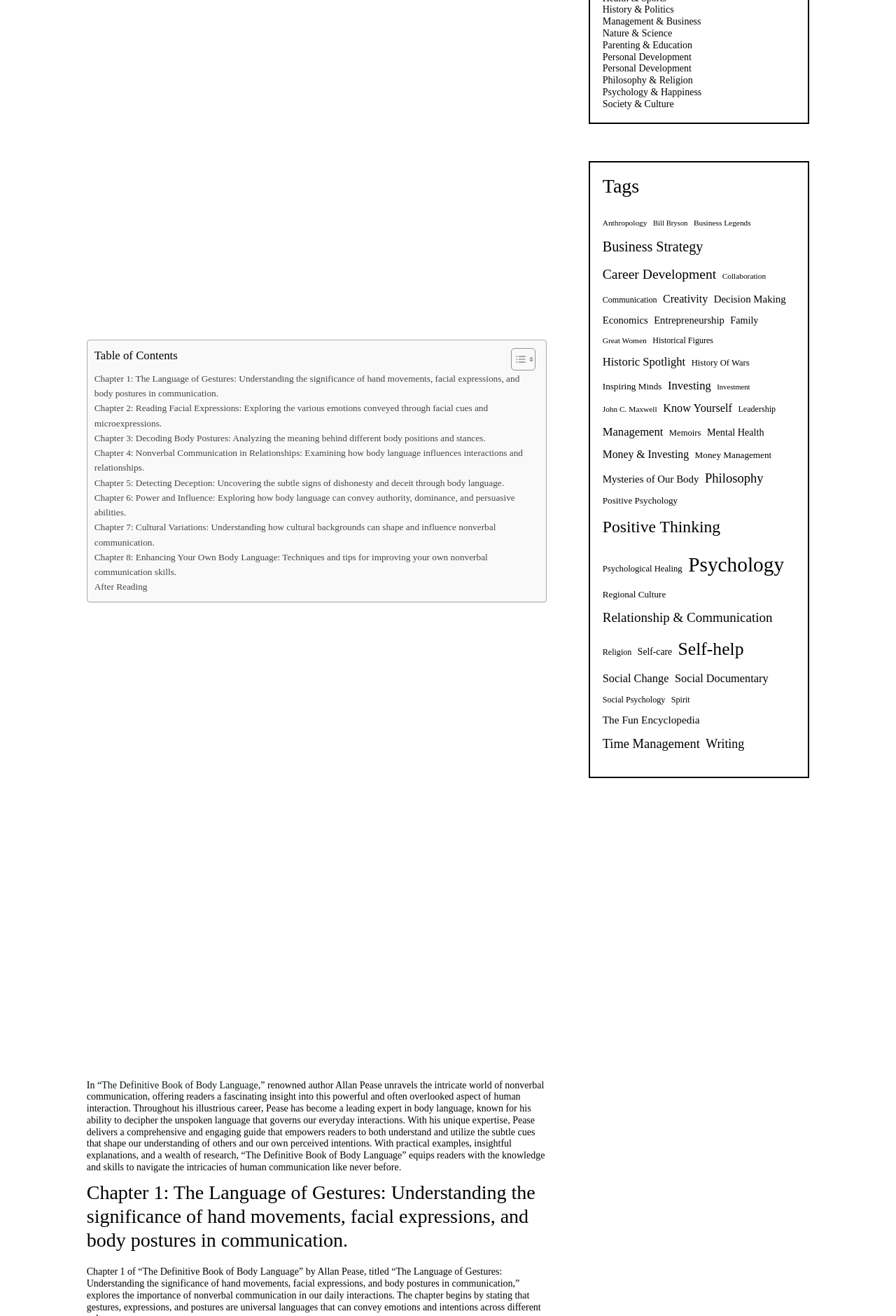Extract the bounding box for the UI element that matches this description: "Relationship & Communication".

[0.672, 0.46, 0.862, 0.48]